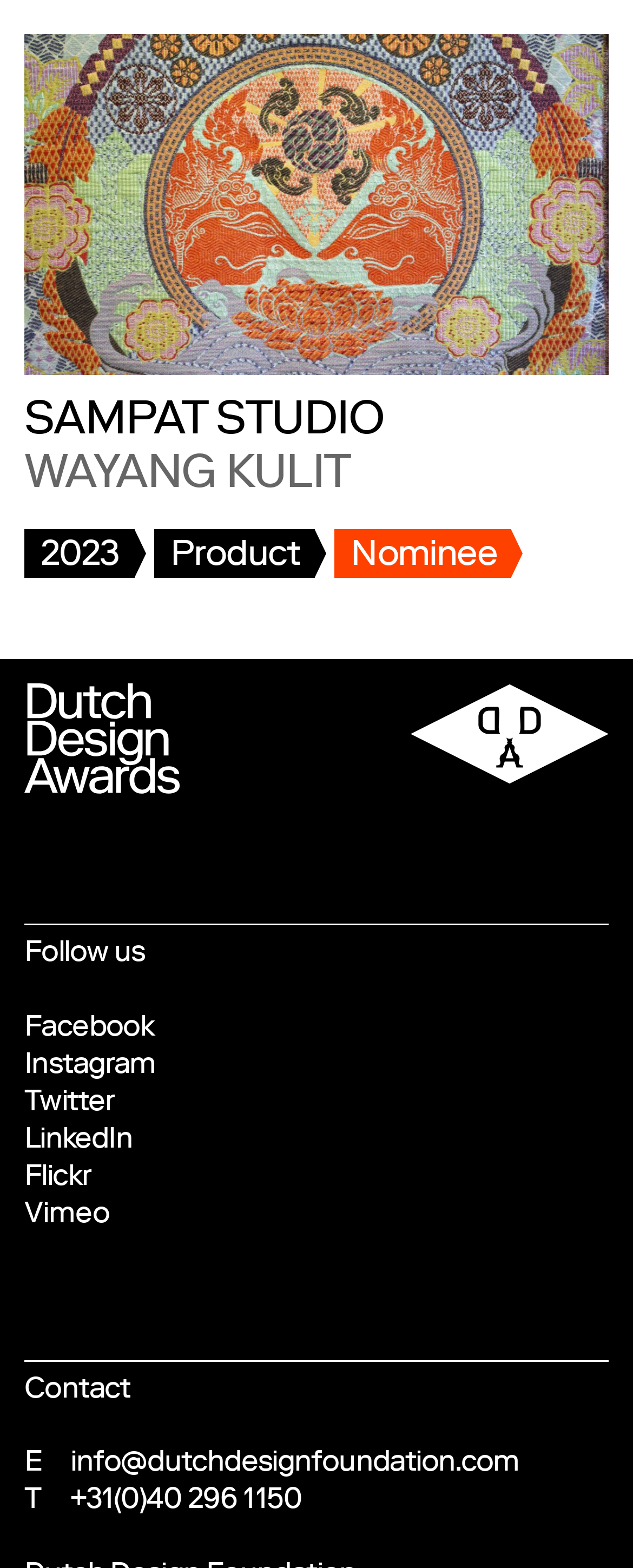Identify the bounding box coordinates of the clickable region to carry out the given instruction: "View products".

[0.243, 0.337, 0.498, 0.368]